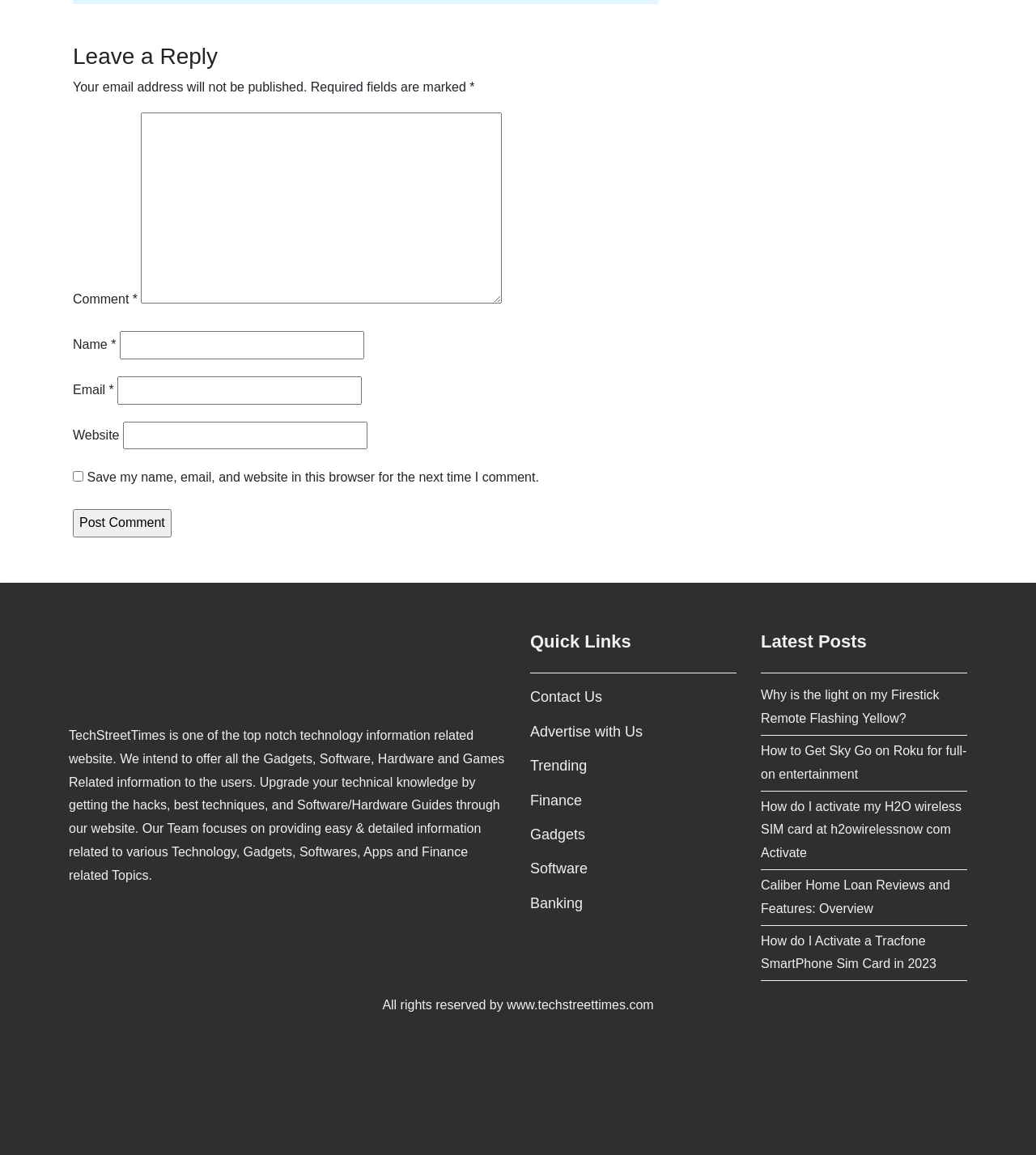How many fields are required to leave a comment?
Examine the screenshot and reply with a single word or phrase.

3